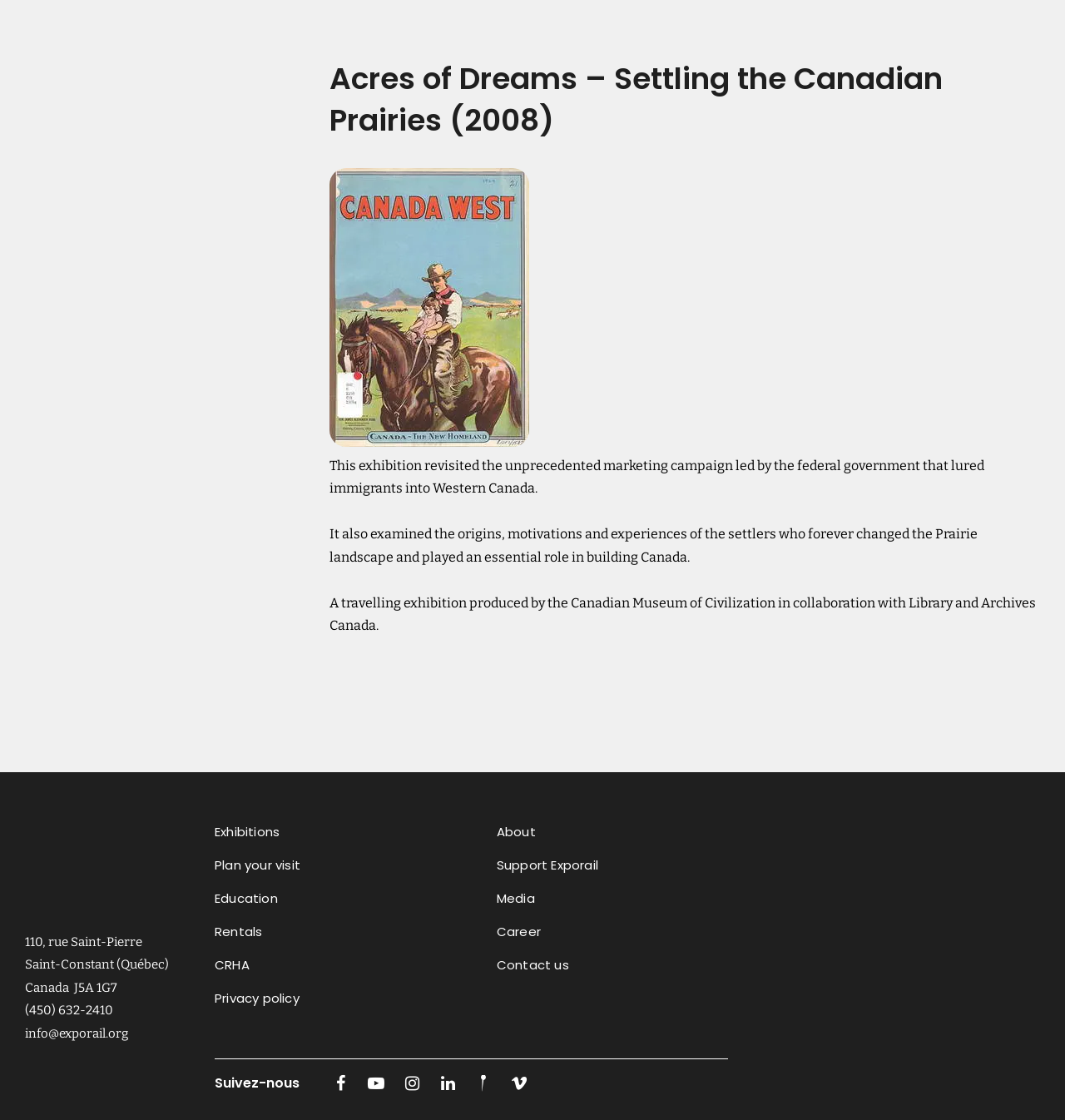What is the name of the exhibition?
Please analyze the image and answer the question with as much detail as possible.

The name of the exhibition can be found in the heading element at the top of the page, which reads 'Acres of Dreams – Settling the Canadian Prairies (2008)'.